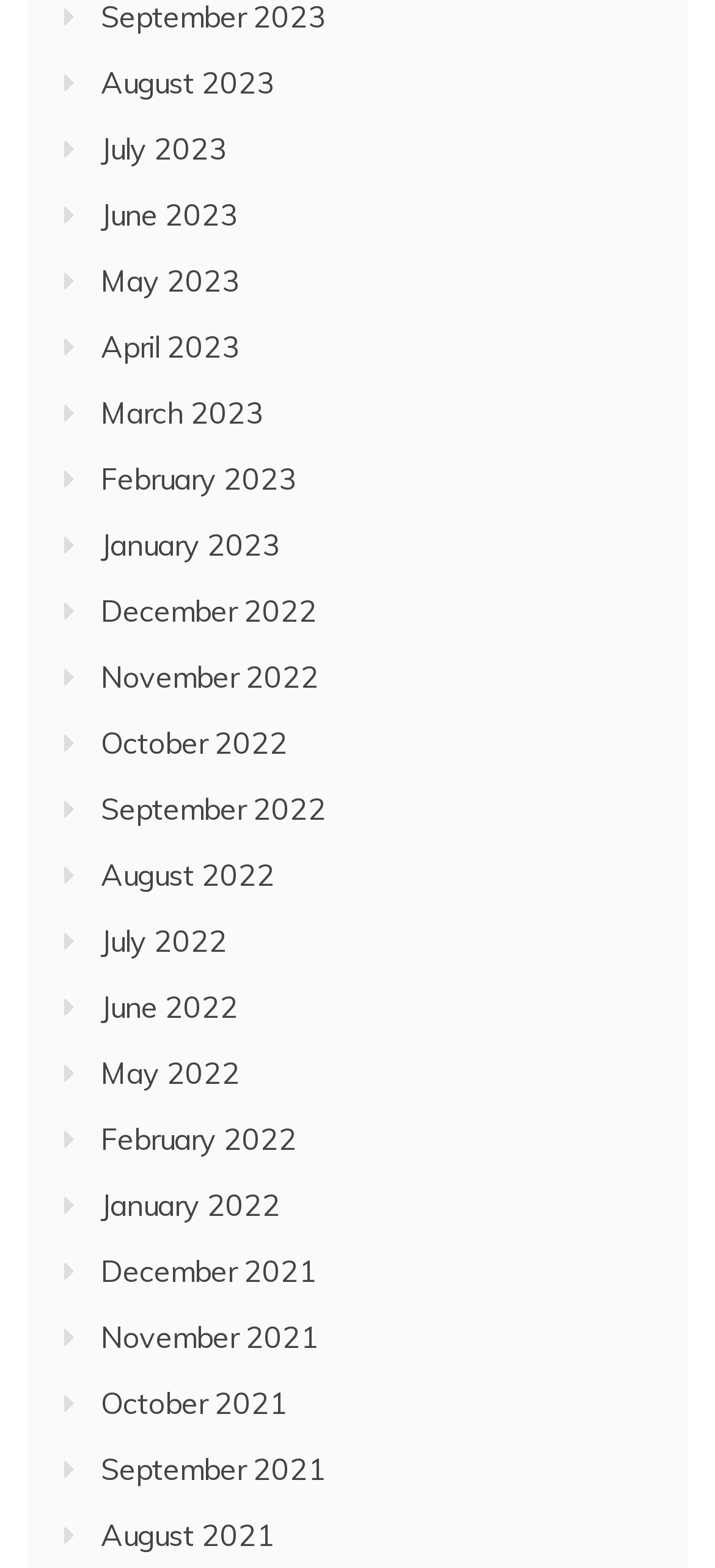Please locate the bounding box coordinates of the element that needs to be clicked to achieve the following instruction: "Open navigation menu". The coordinates should be four float numbers between 0 and 1, i.e., [left, top, right, bottom].

None